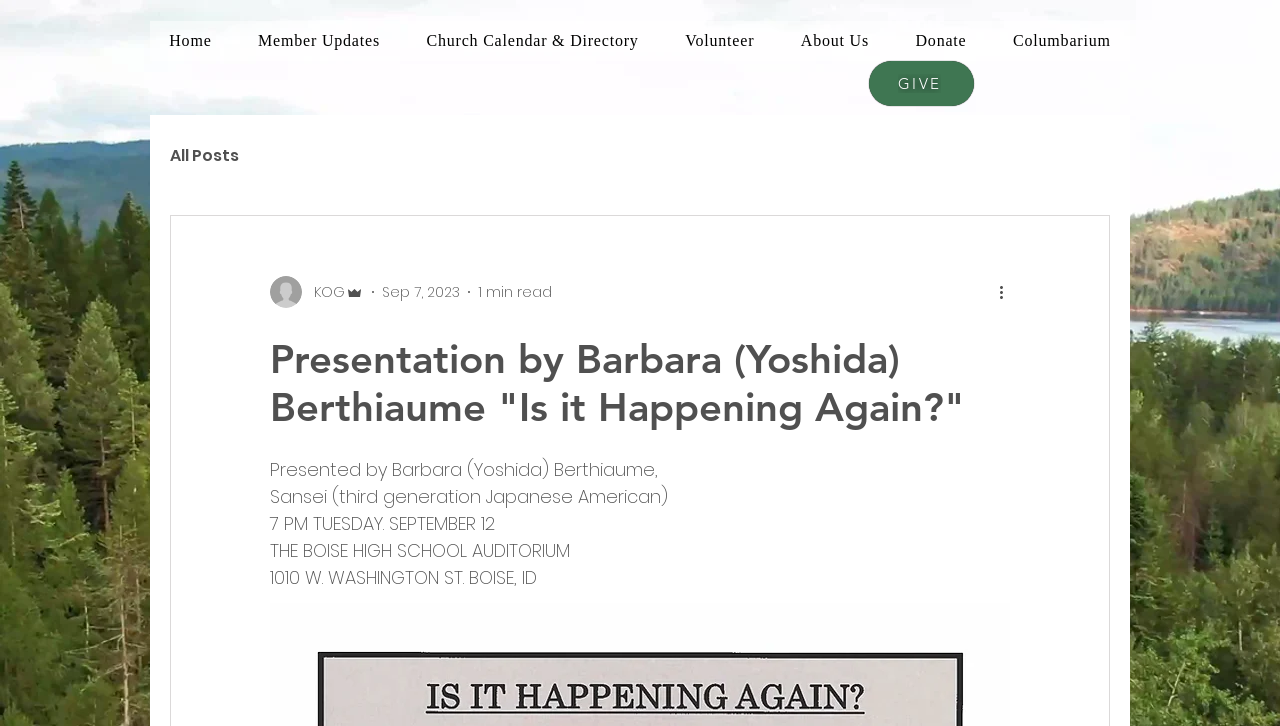Identify the bounding box for the UI element described as: "Church Calendar & Directory". The coordinates should be four float numbers between 0 and 1, i.e., [left, top, right, bottom].

[0.318, 0.029, 0.514, 0.084]